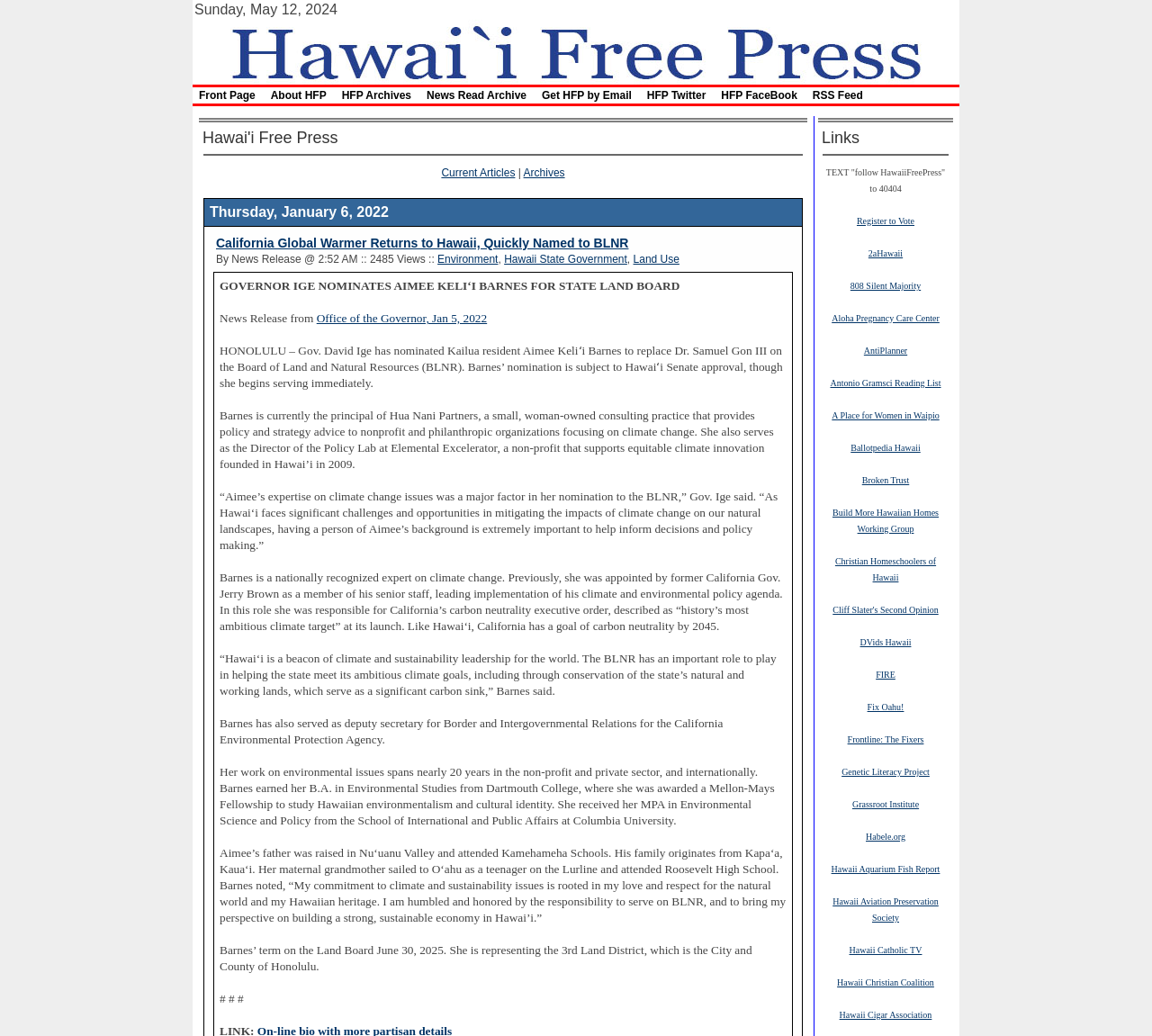Analyze the image and provide a detailed answer to the question: What is the date displayed at the top?

I found the date by looking at the top of the webpage, where it is displayed in a table cell. The date is 'Sunday, May 12, 2024'.